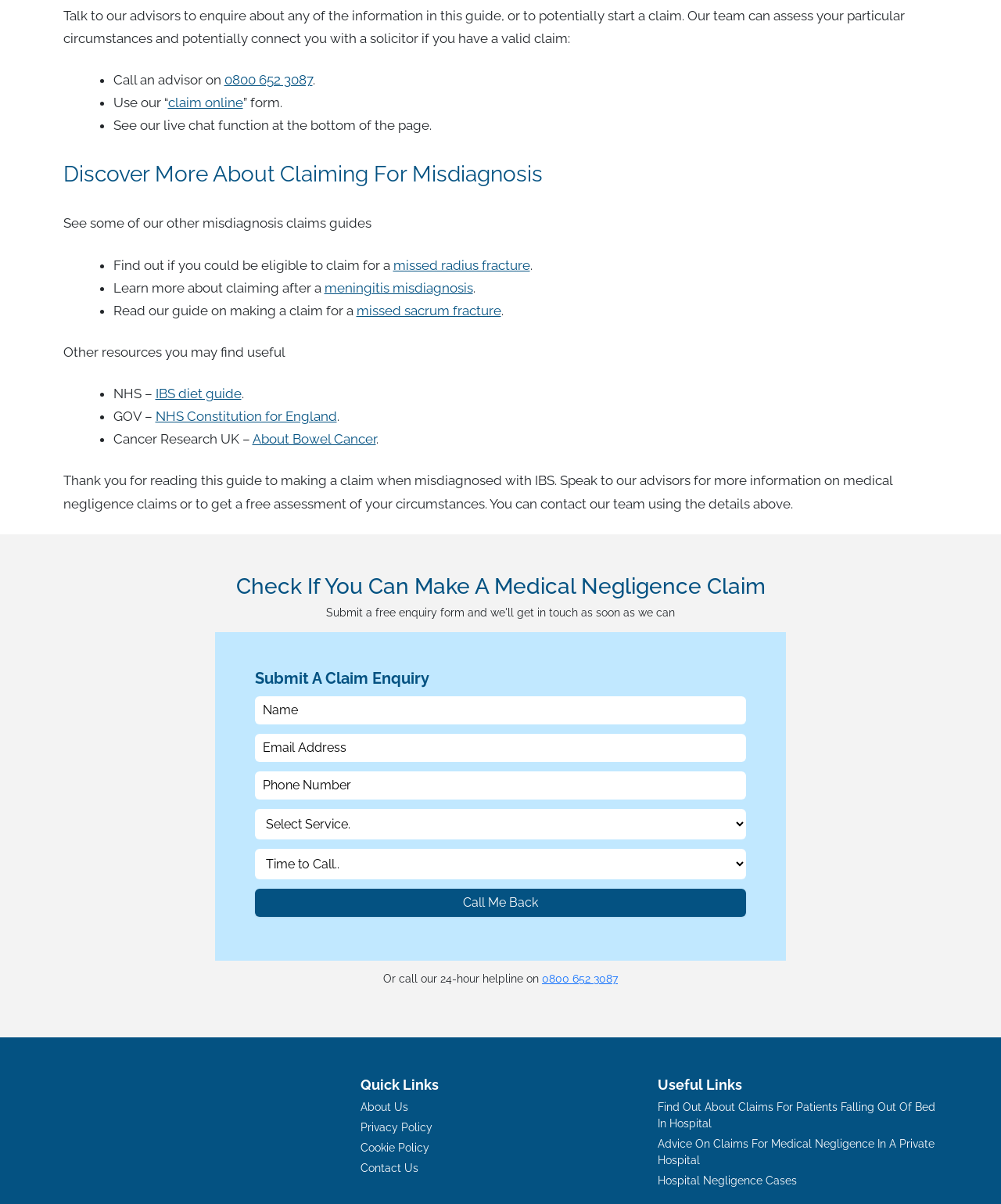Use a single word or phrase to answer the following:
What is the phone number to call an advisor?

0800 652 3087